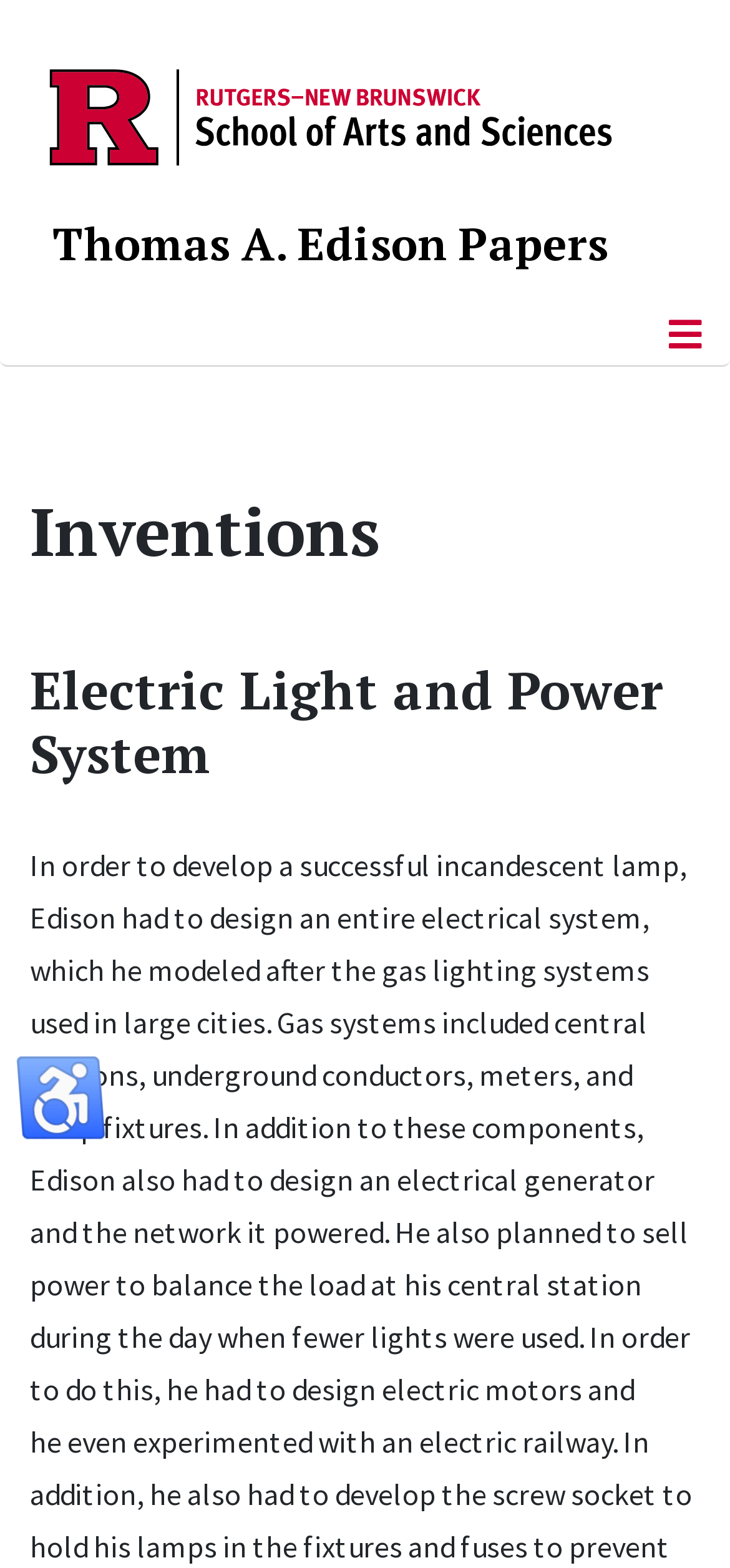What is the logo at the top left corner?
Please use the image to provide a one-word or short phrase answer.

RU Logo 2024